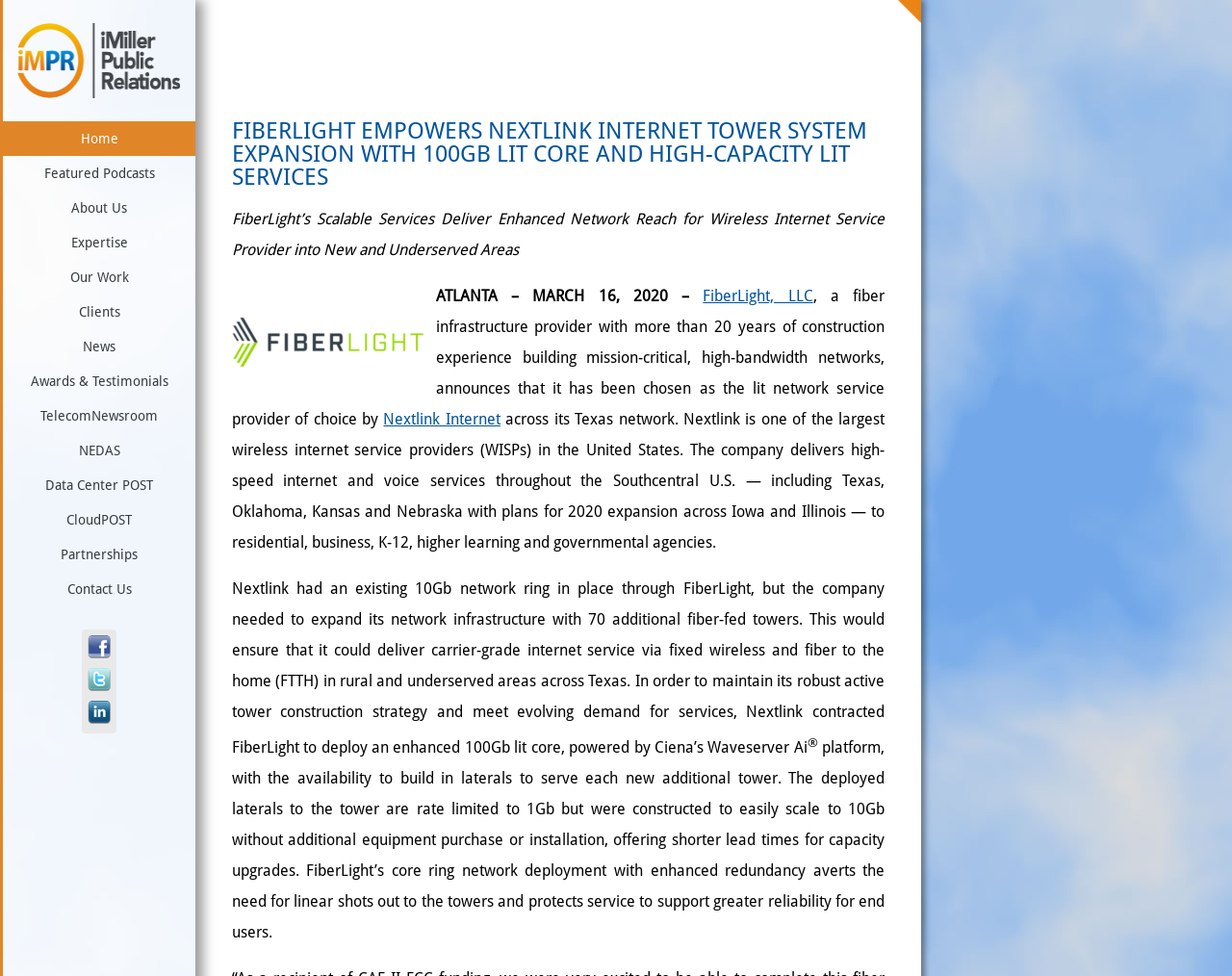What is the capacity of the lit core deployed by FiberLight?
Answer the question with a single word or phrase derived from the image.

100Gb